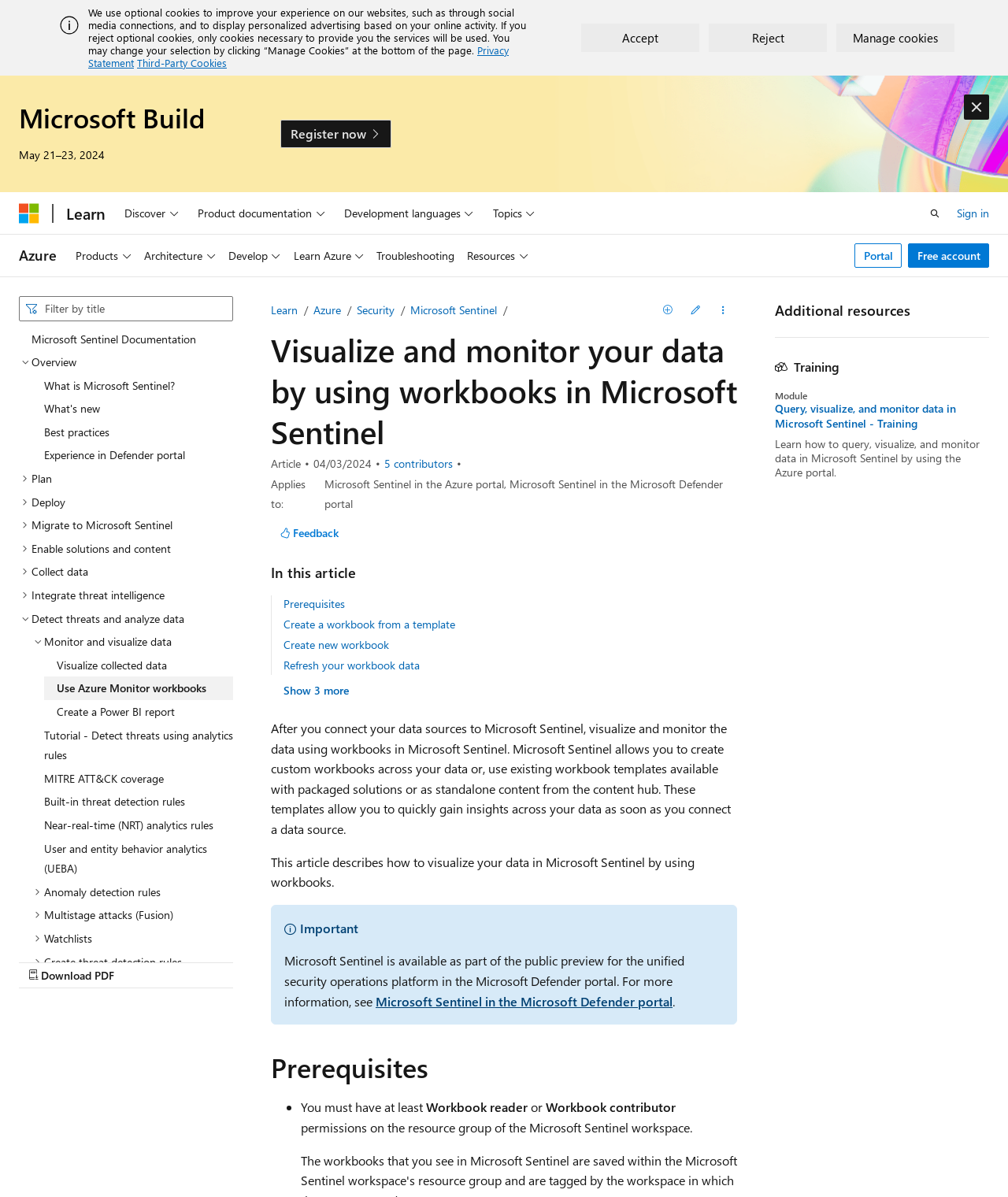Provide a one-word or brief phrase answer to the question:
What is the name of the event mentioned in the webpage?

Microsoft Build